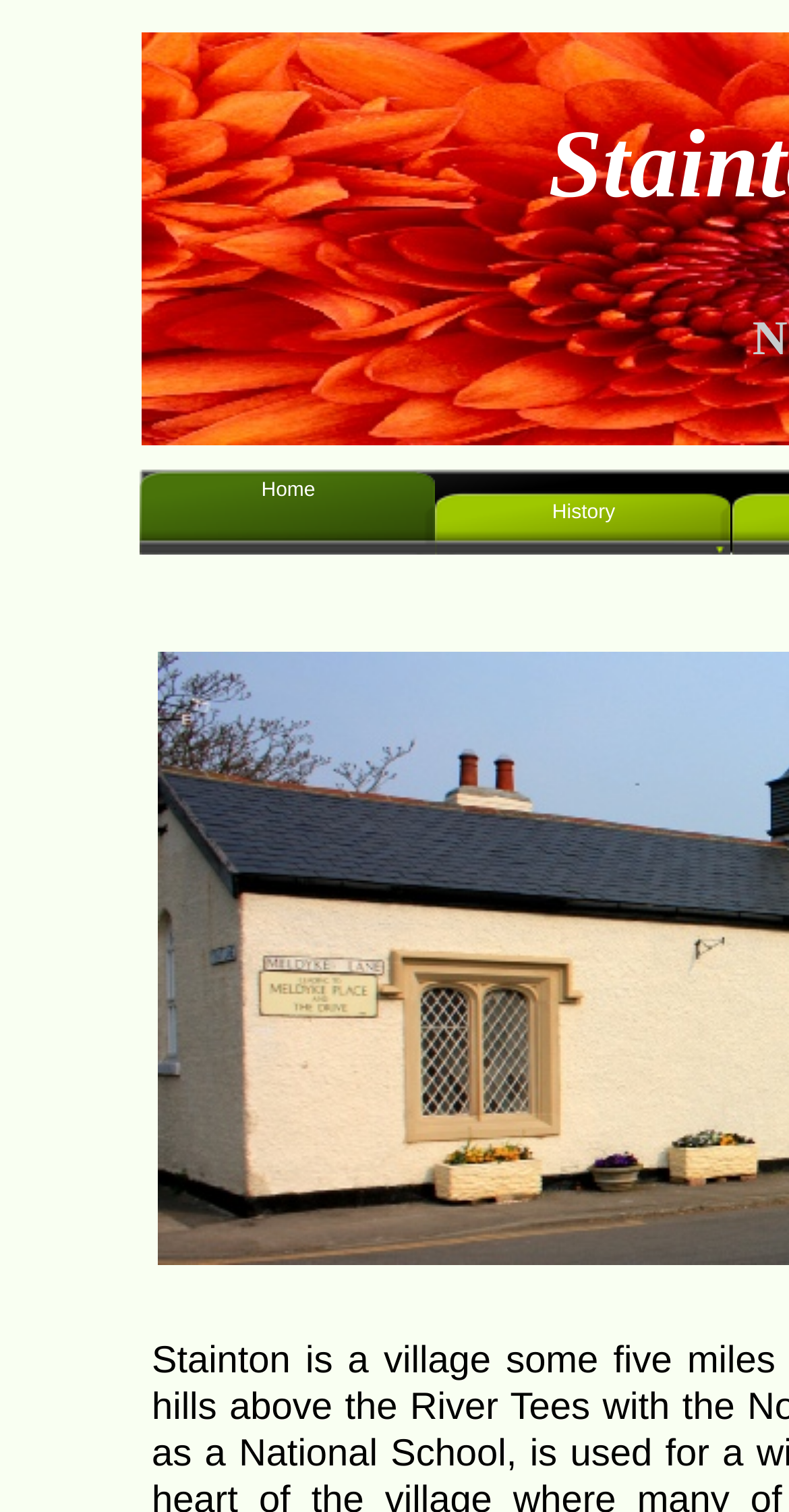Find the bounding box coordinates for the UI element whose description is: "History". The coordinates should be four float numbers between 0 and 1, in the format [left, top, right, bottom].

[0.551, 0.311, 0.926, 0.367]